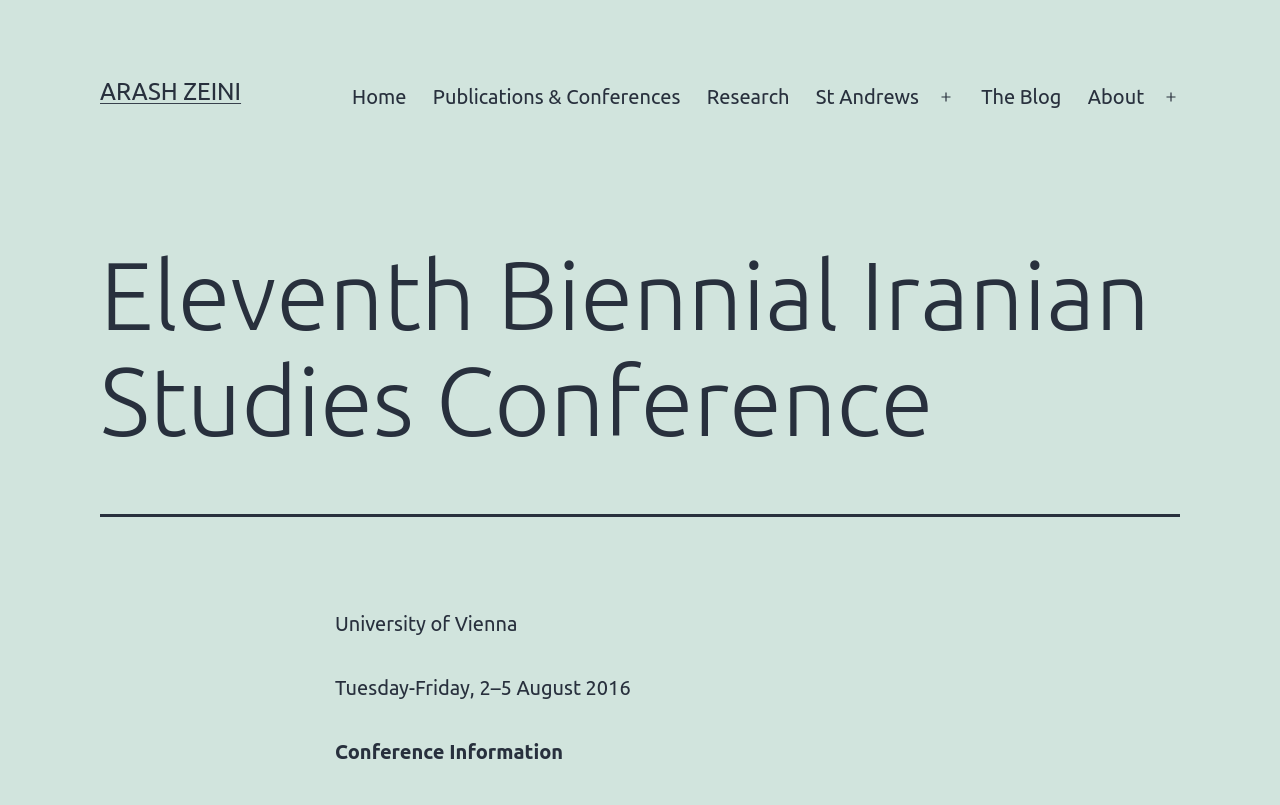Answer the following in one word or a short phrase: 
What type of information is provided on this webpage?

Conference Information